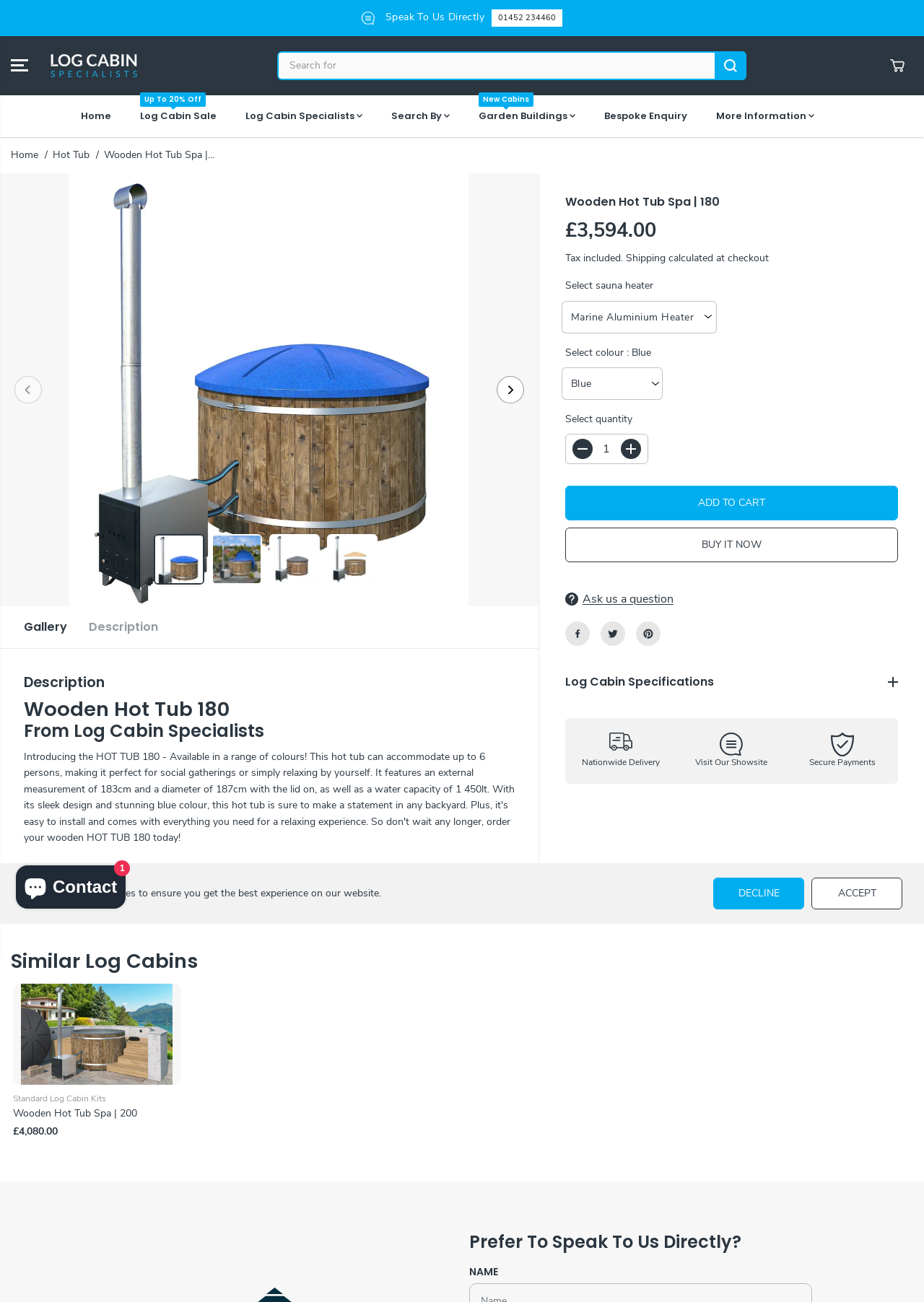Highlight the bounding box coordinates of the region I should click on to meet the following instruction: "Search for something".

[0.3, 0.039, 0.807, 0.061]